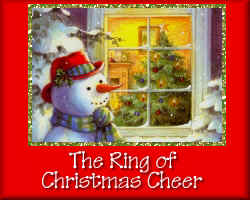Provide a single word or phrase to answer the given question: 
What color is the border of the image?

Vibrant red